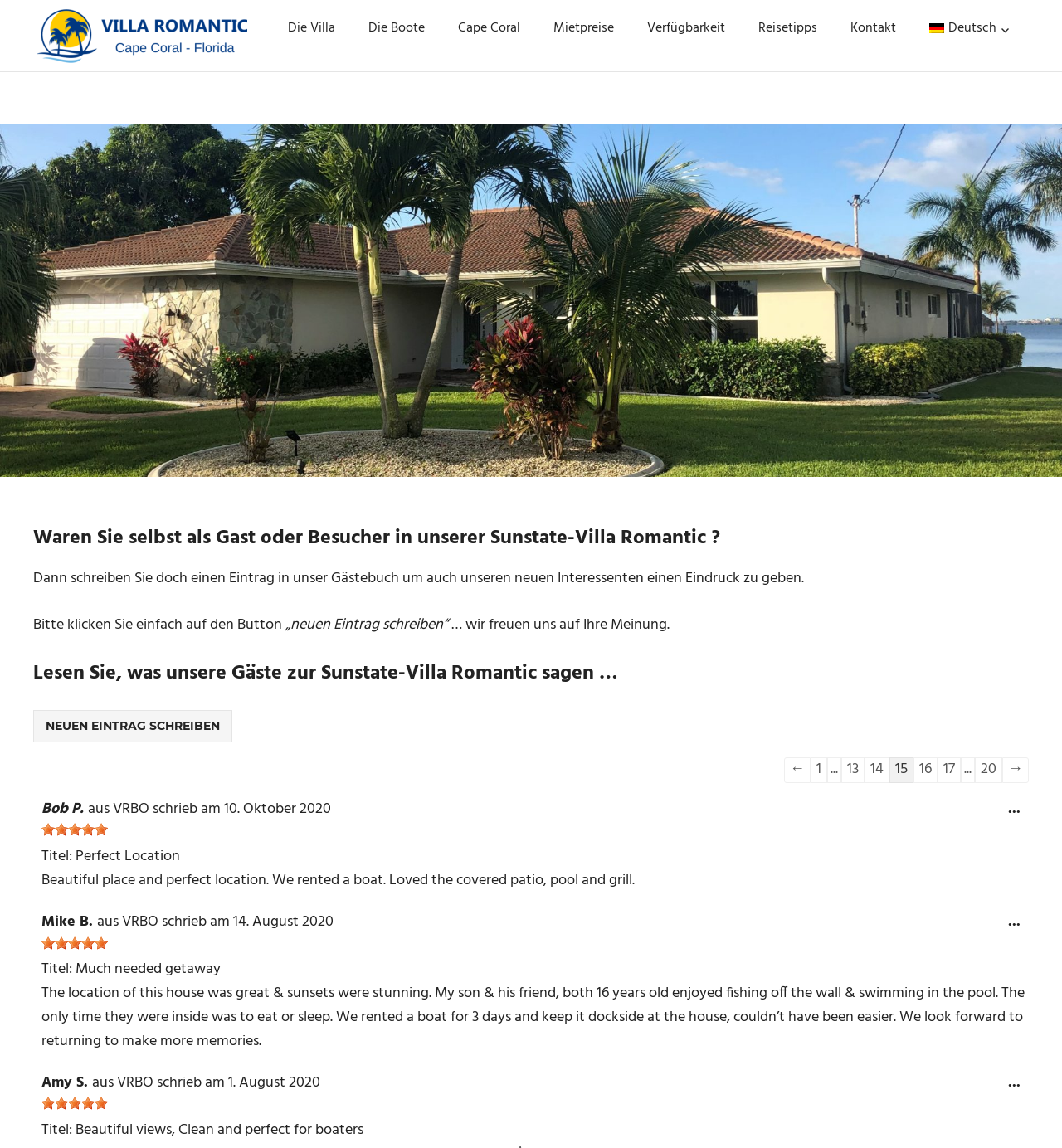Please give the bounding box coordinates of the area that should be clicked to fulfill the following instruction: "Read the review from Bob P.". The coordinates should be in the format of four float numbers from 0 to 1, i.e., [left, top, right, bottom].

[0.039, 0.694, 0.079, 0.715]